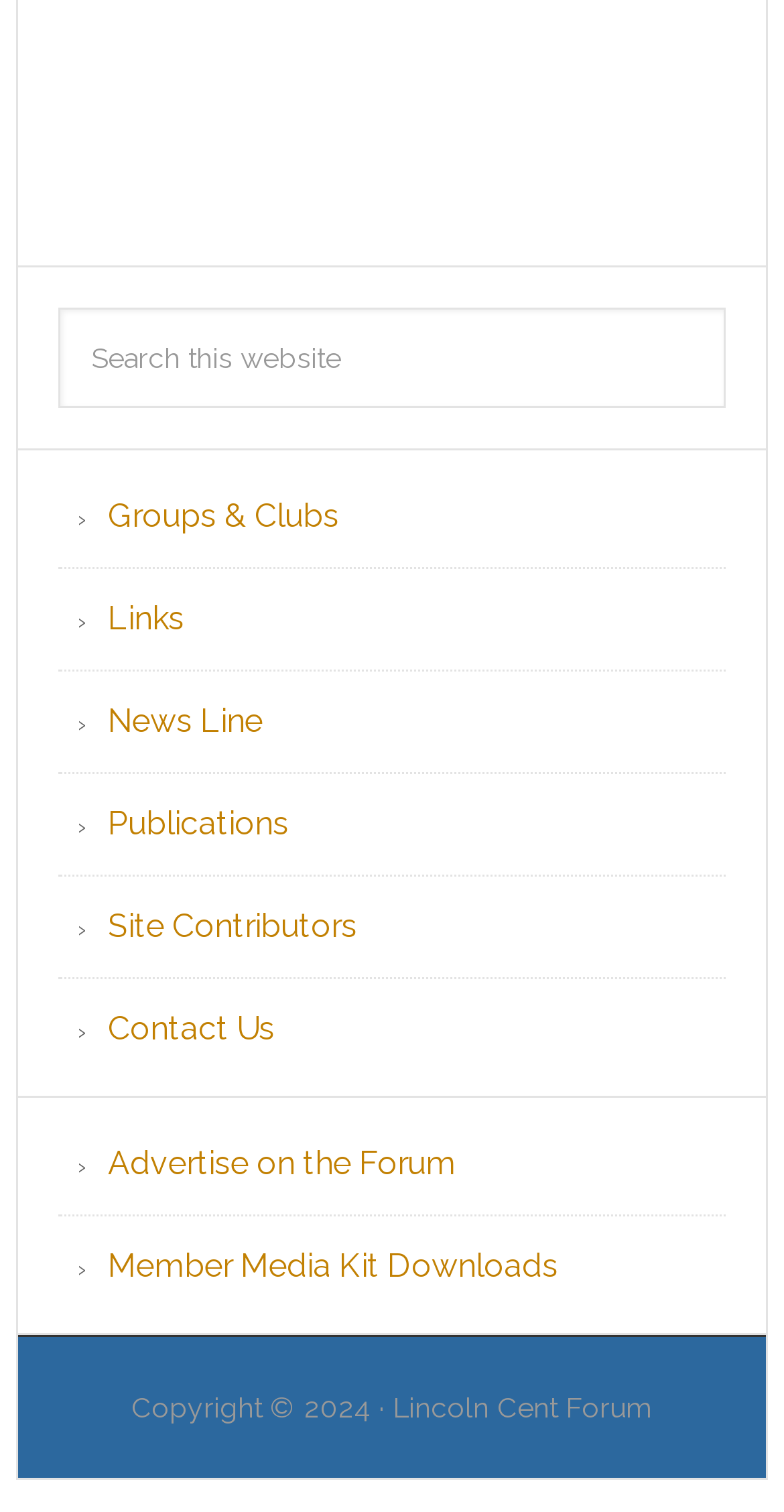What is the name of the forum?
Refer to the image and provide a one-word or short phrase answer.

Lincoln Cent Forum